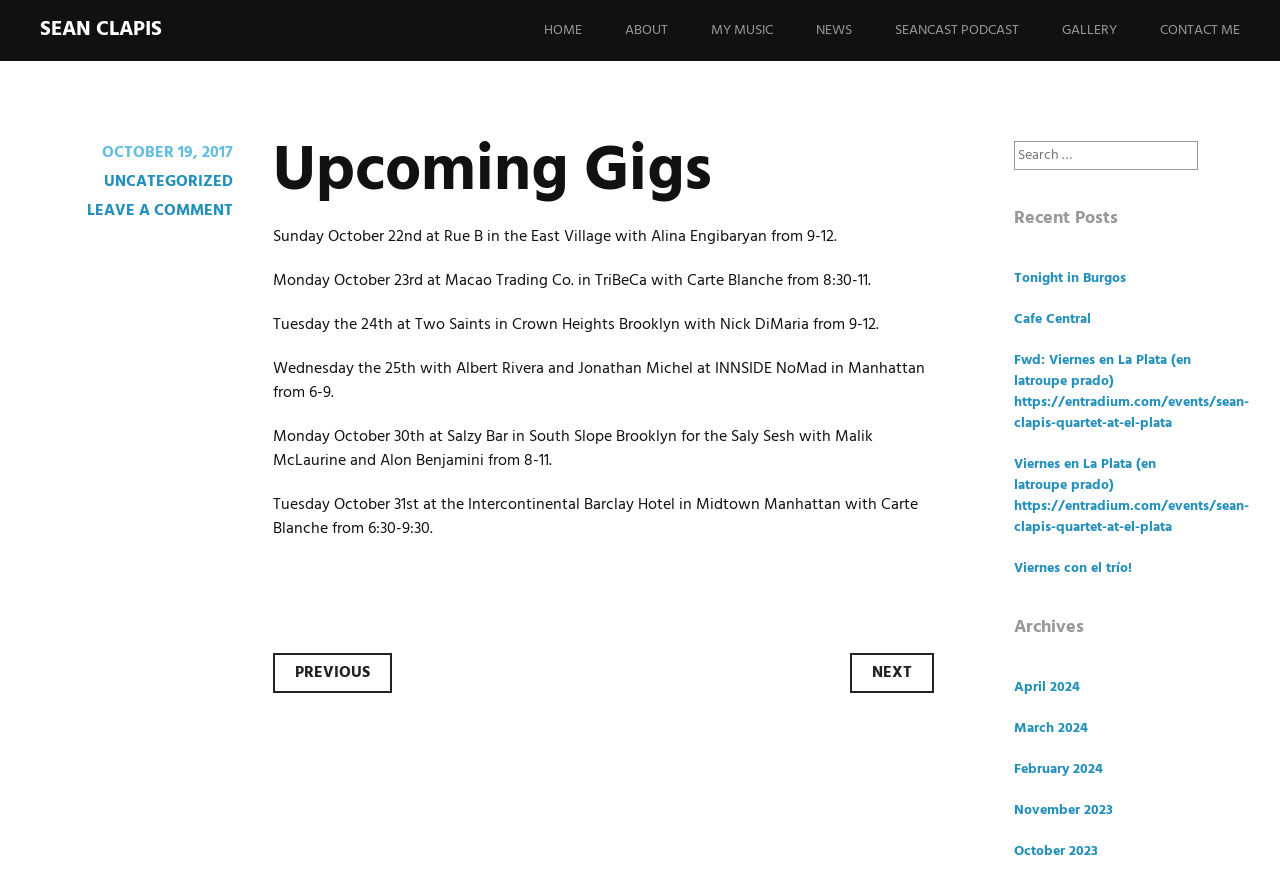Identify the bounding box coordinates of the area you need to click to perform the following instruction: "Search for something".

[0.792, 0.16, 0.936, 0.193]